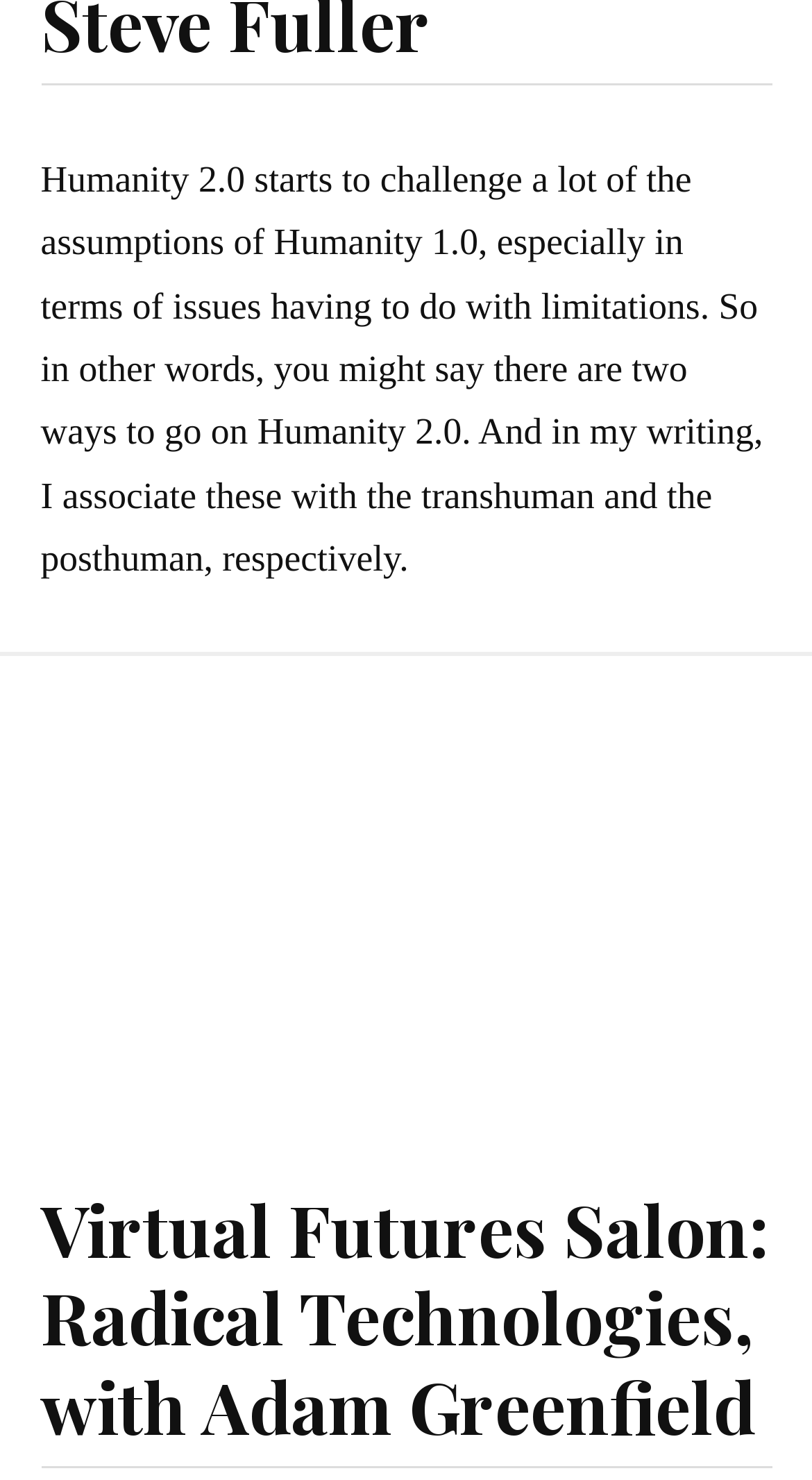How many links are there on the page?
Using the visual information, answer the question in a single word or phrase.

2